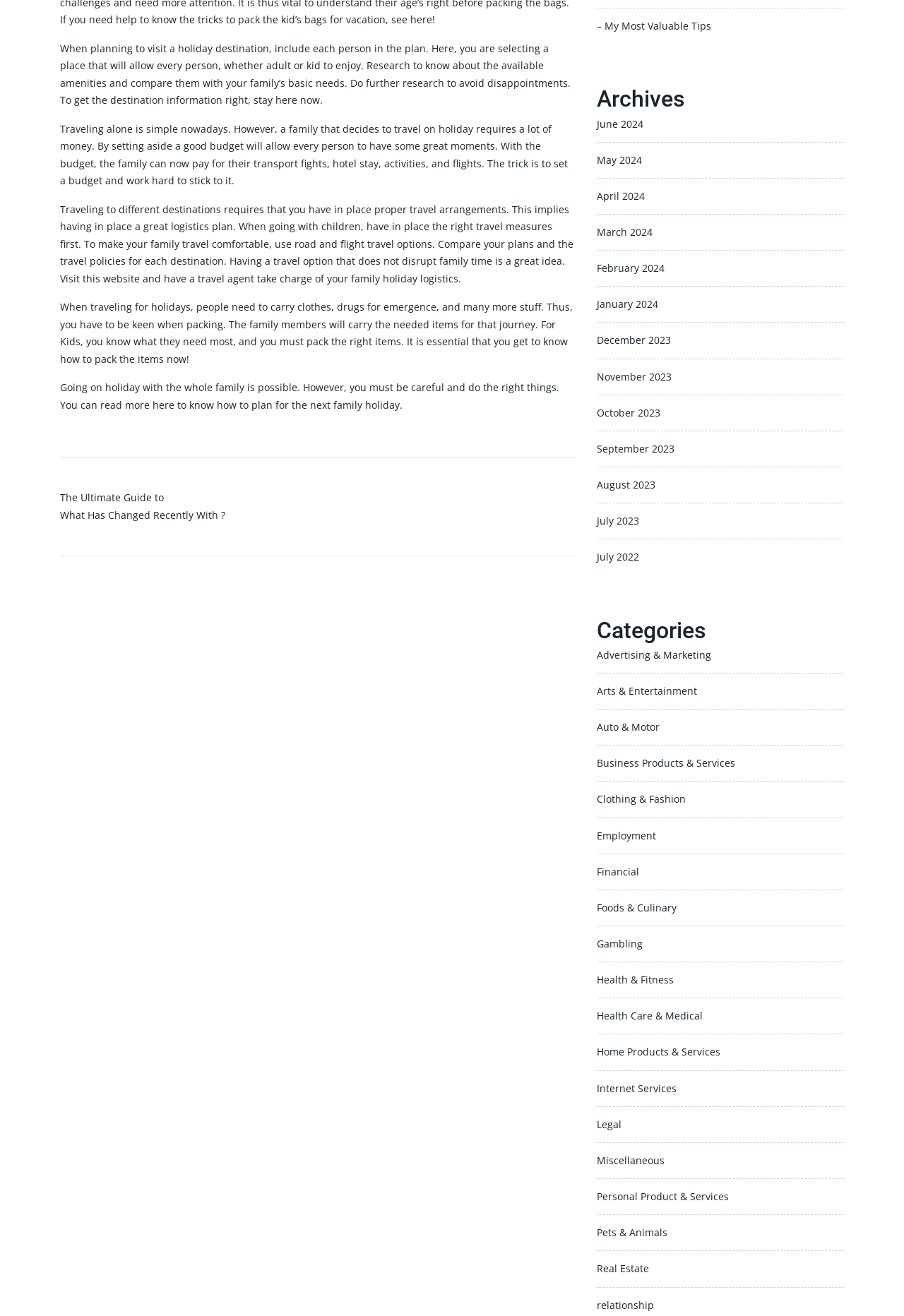Determine the bounding box coordinates of the UI element described by: "May 2024".

[0.66, 0.116, 0.71, 0.126]